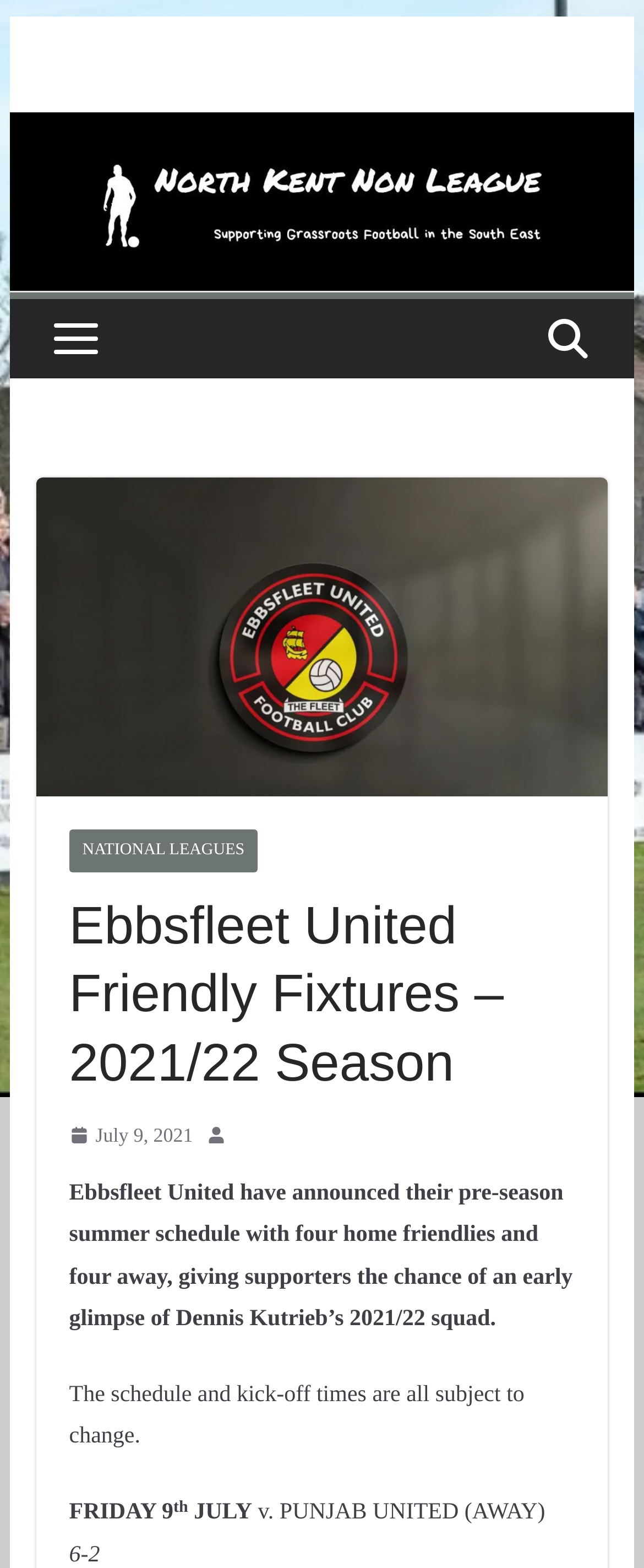Please use the details from the image to answer the following question comprehensively:
What is the date of the first friendly match?

I found the answer by looking at the link with the text 'July 9, 2021' which is located near the top of the webpage, indicating that it is the date of the first friendly match.